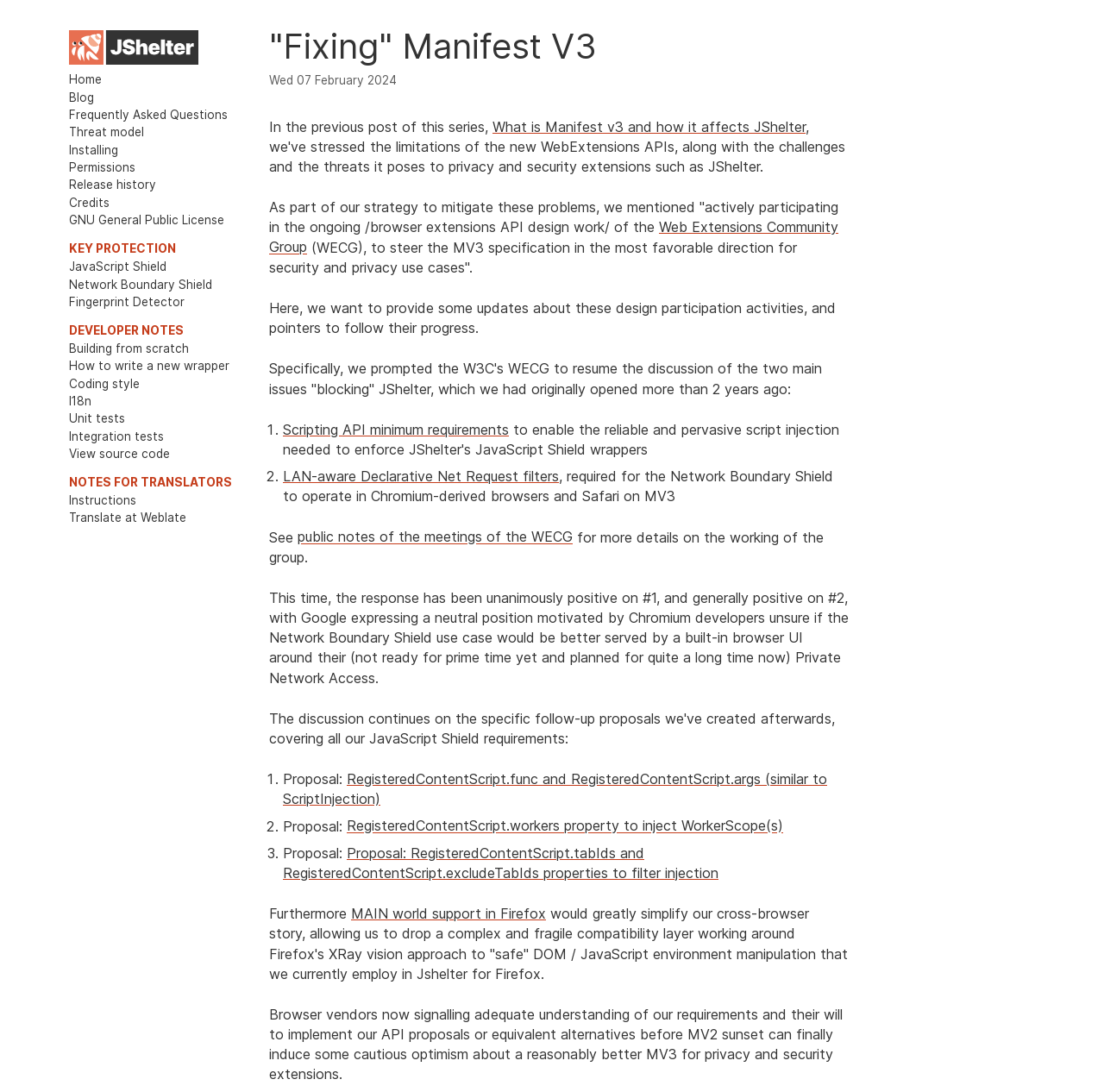Identify the bounding box coordinates of the area you need to click to perform the following instruction: "Click on the 'Home' link".

[0.062, 0.065, 0.219, 0.081]